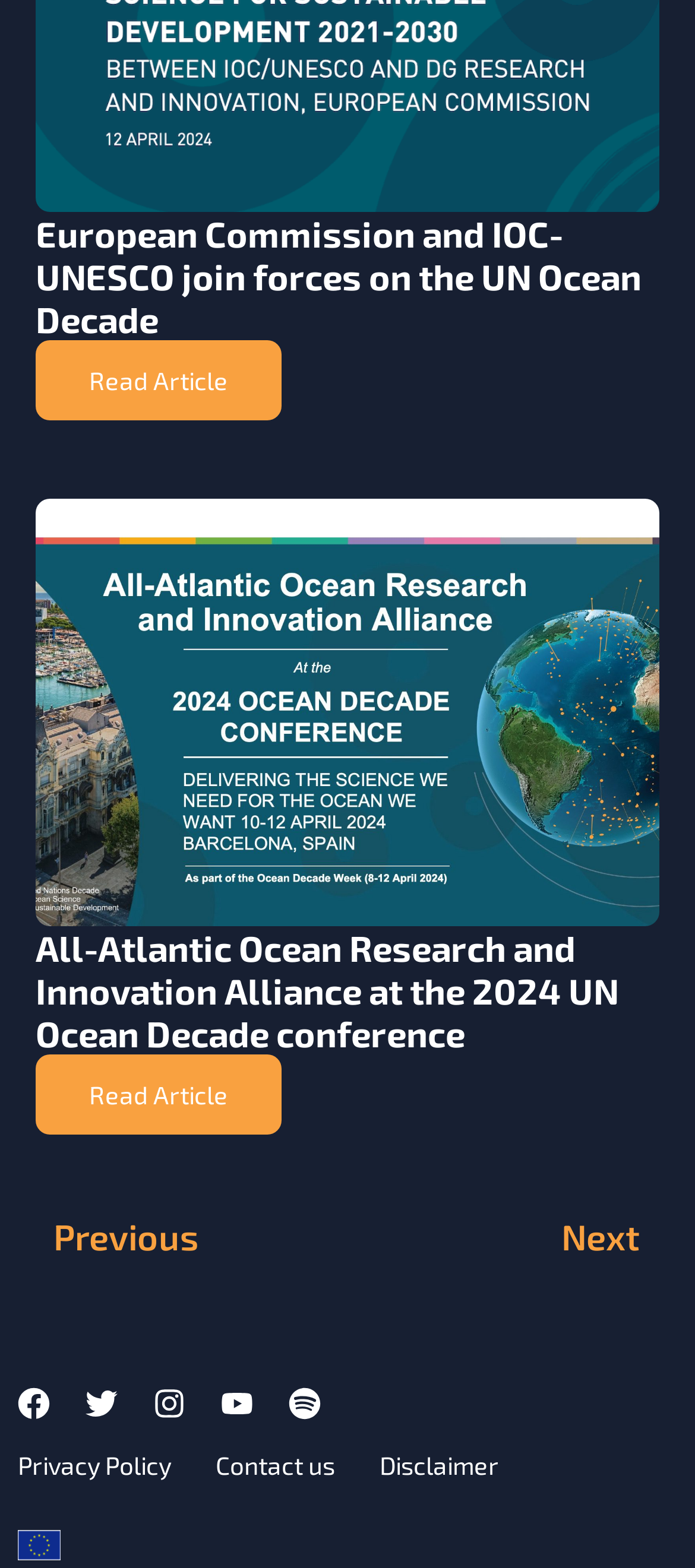What is the name of the organization associated with the 'EU-13' image?
Using the visual information, respond with a single word or phrase.

EU